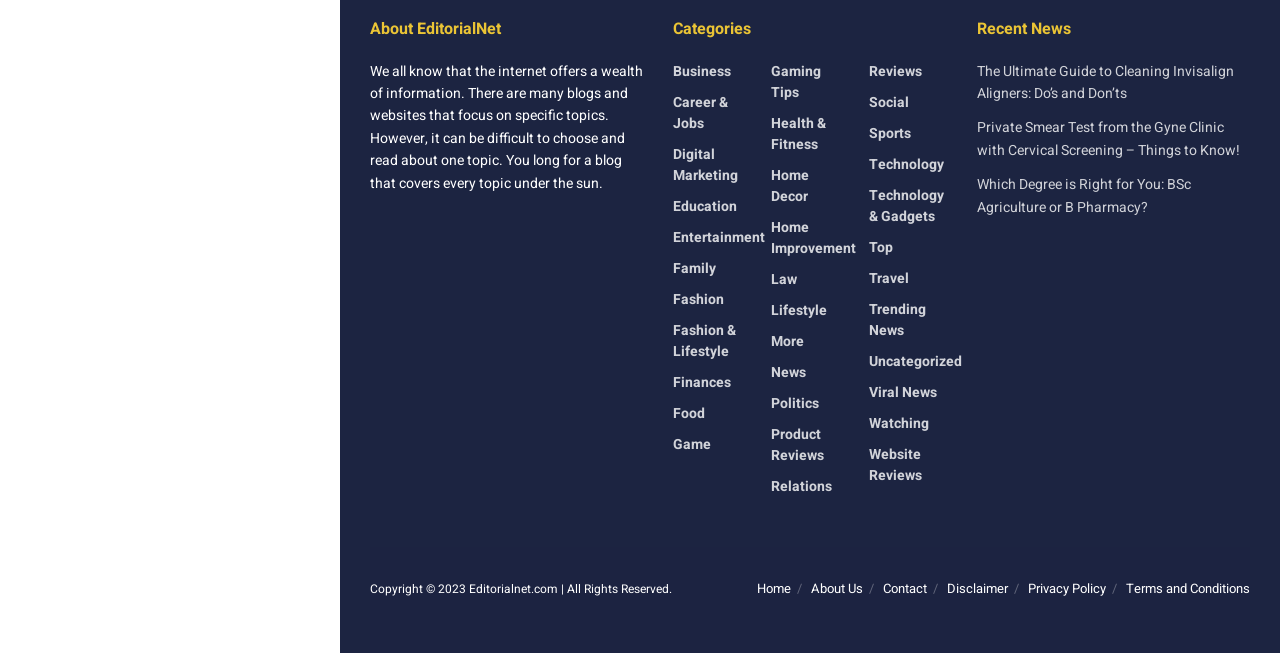Identify the bounding box coordinates of the specific part of the webpage to click to complete this instruction: "Read the 'The Ultimate Guide to Cleaning Invisalign Aligners: Do’s and Don’ts' article".

[0.763, 0.092, 0.964, 0.158]